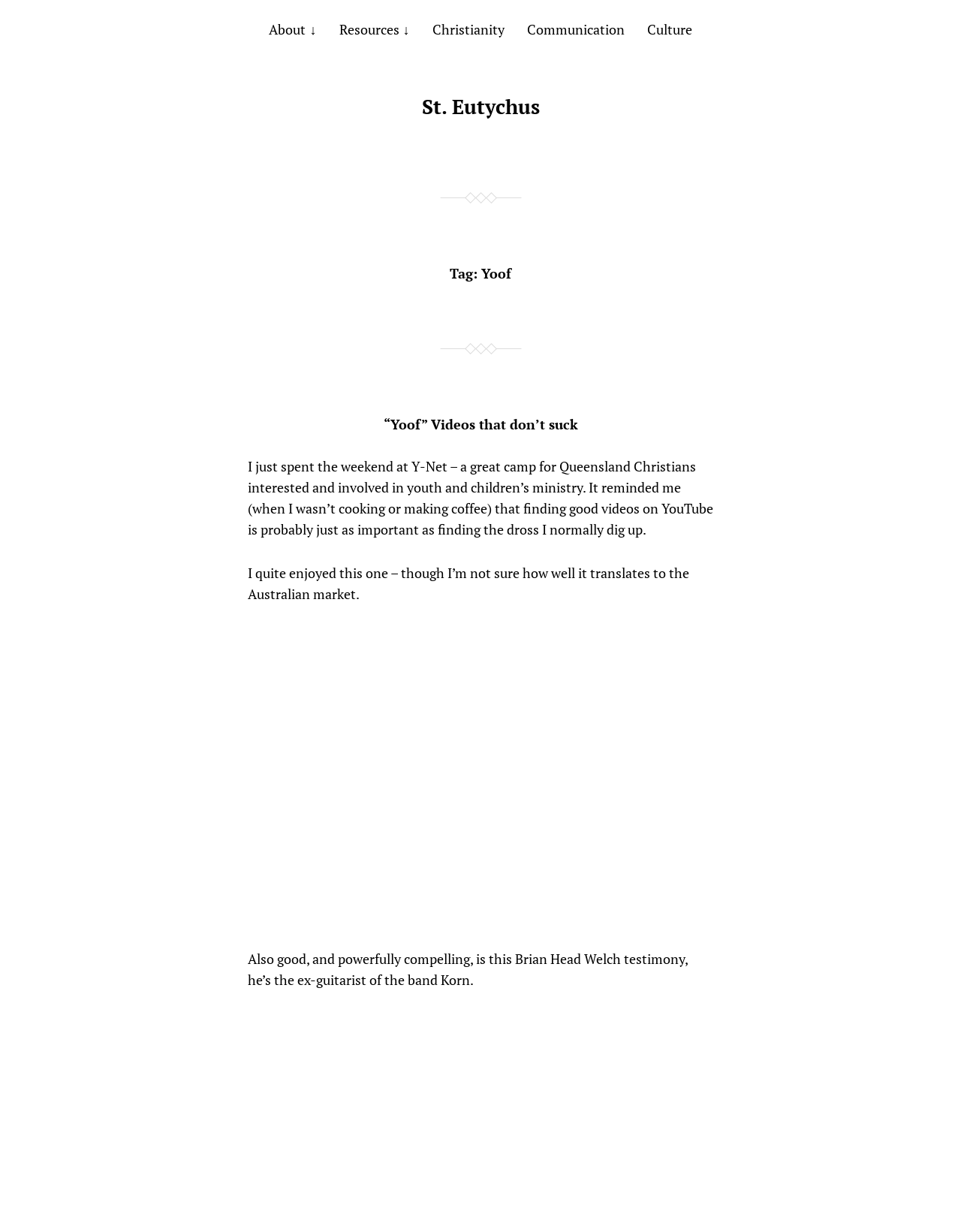From the element description: "Therapy", extract the bounding box coordinates of the UI element. The coordinates should be expressed as four float numbers between 0 and 1, in the order [left, top, right, bottom].

None